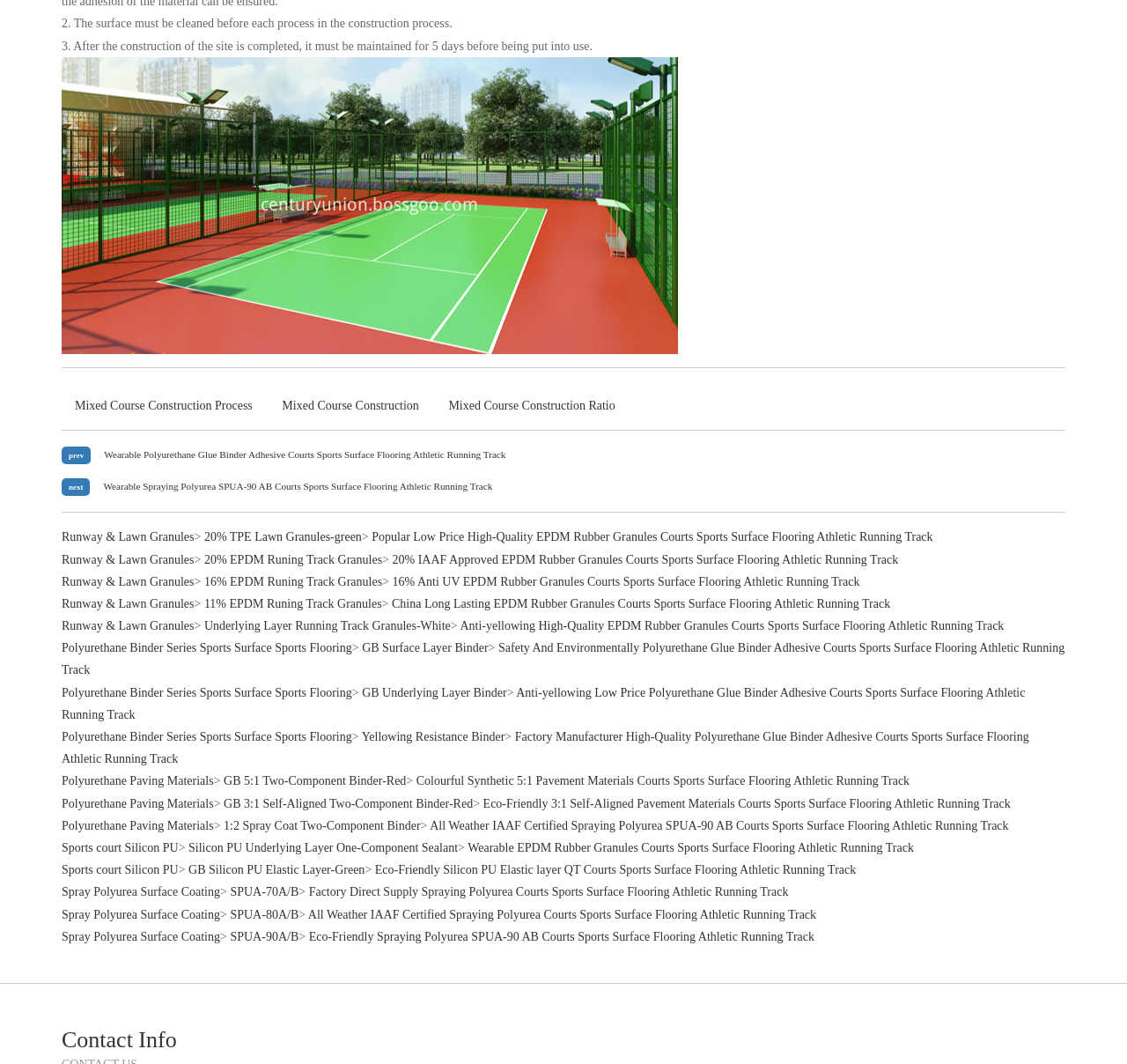Give the bounding box coordinates for the element described by: "Contact Info".

[0.055, 0.965, 0.157, 0.989]